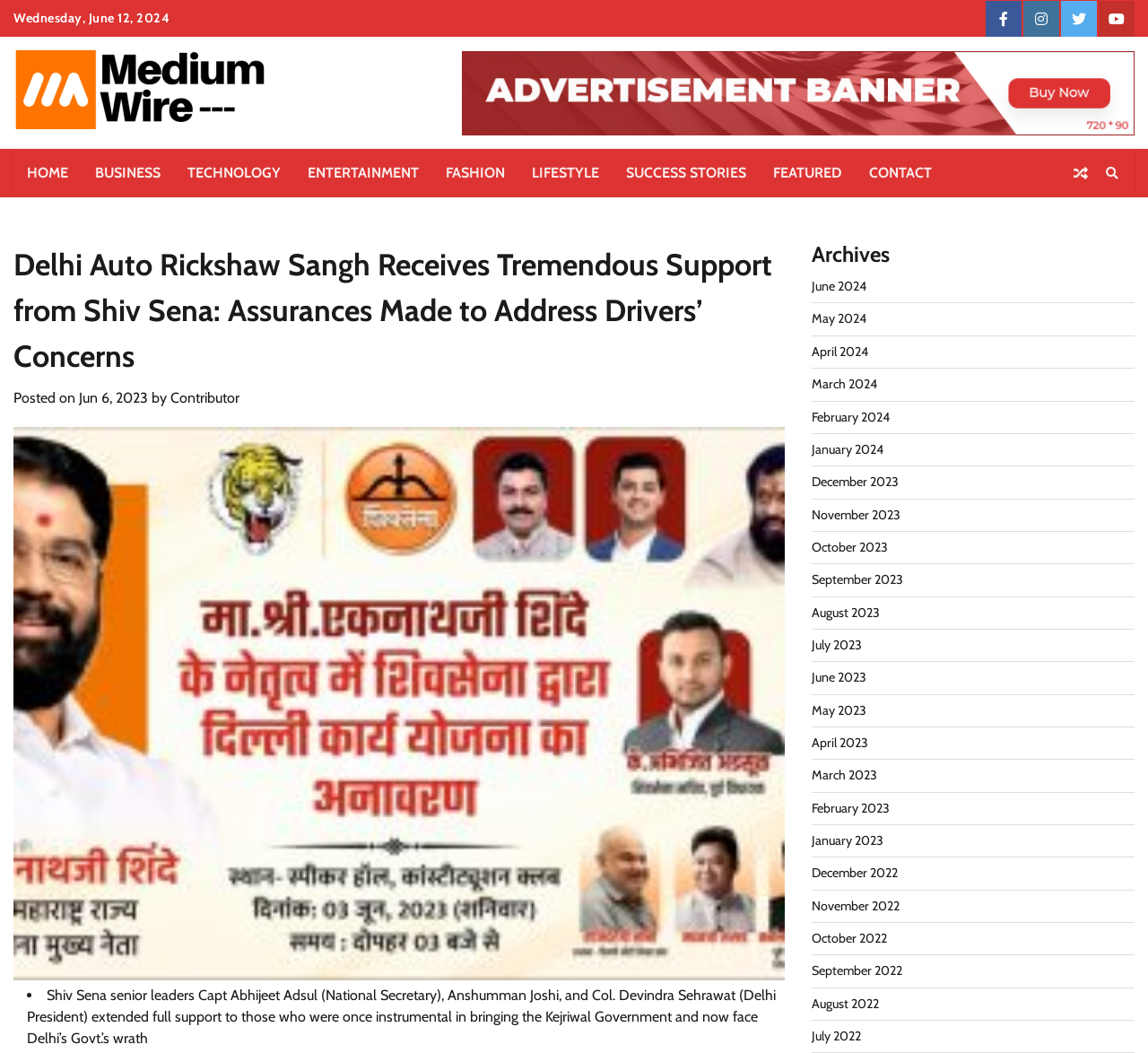What is the purpose of the icons at the top right corner of the webpage?
Please elaborate on the answer to the question with detailed information.

I found the purpose of the icons by recognizing the familiar icons of social media platforms such as Facebook, Instagram, Twitter, and YouTube, which are commonly used to link to a website's social media profiles.